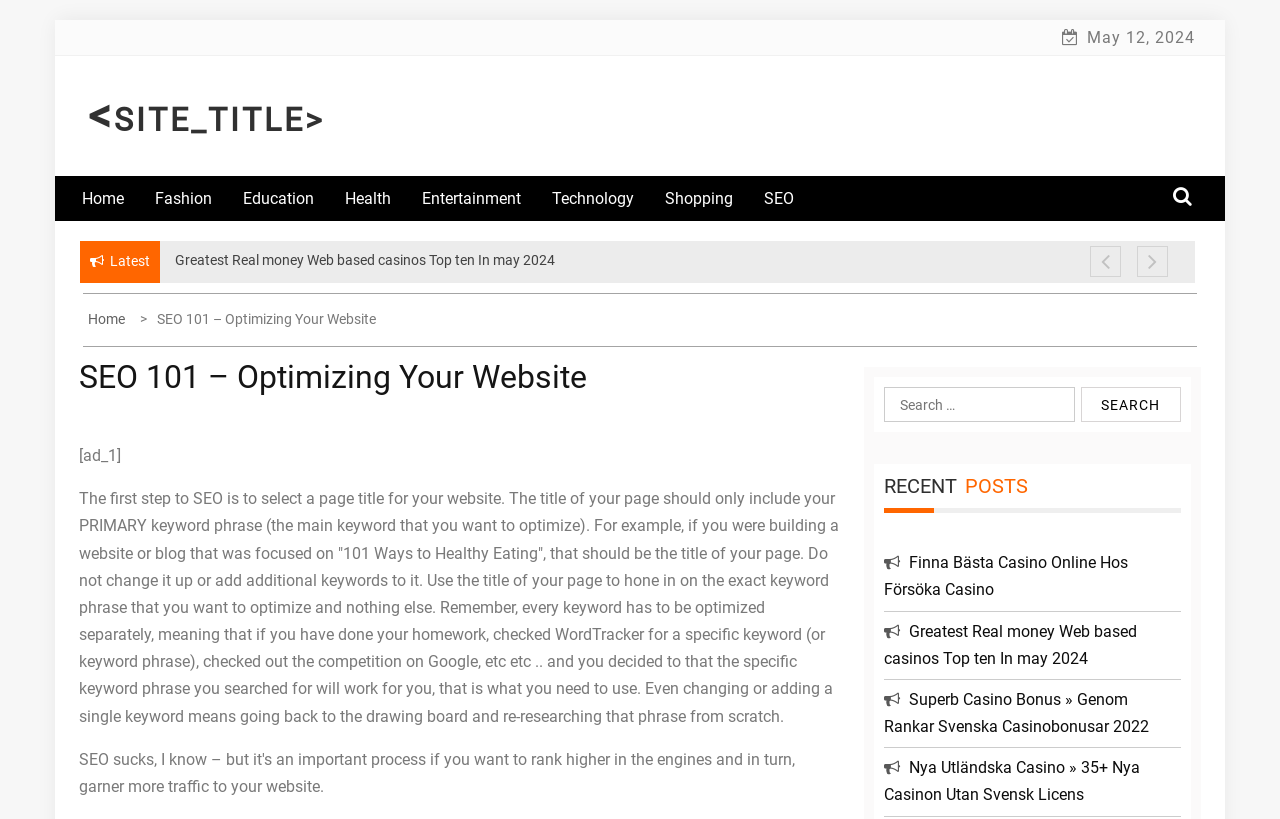Find the bounding box coordinates of the clickable region needed to perform the following instruction: "Click on the 'Home' link in the navigation menu". The coordinates should be provided as four float numbers between 0 and 1, i.e., [left, top, right, bottom].

[0.064, 0.215, 0.118, 0.27]